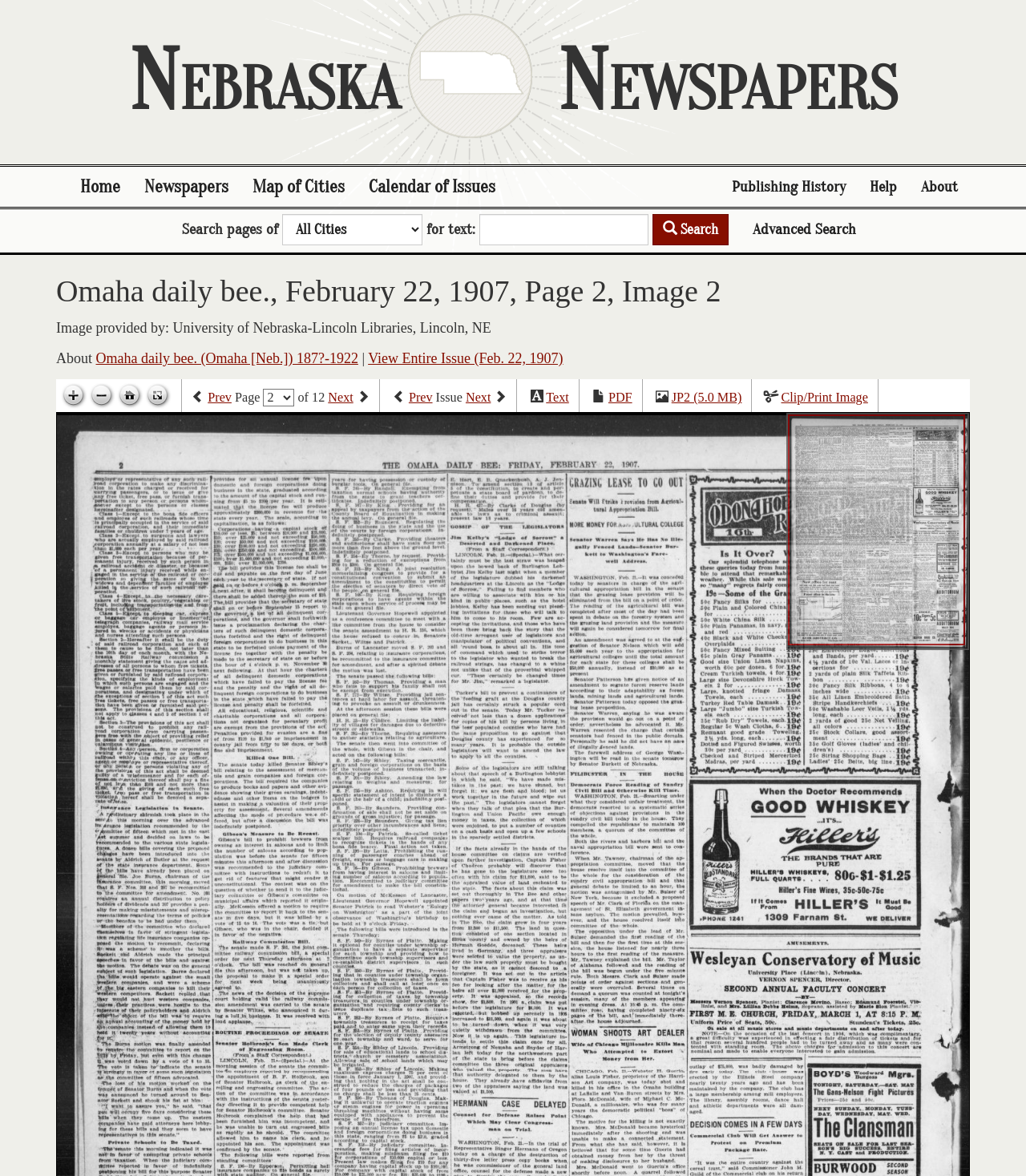Find and specify the bounding box coordinates that correspond to the clickable region for the instruction: "View entire issue".

[0.359, 0.298, 0.549, 0.312]